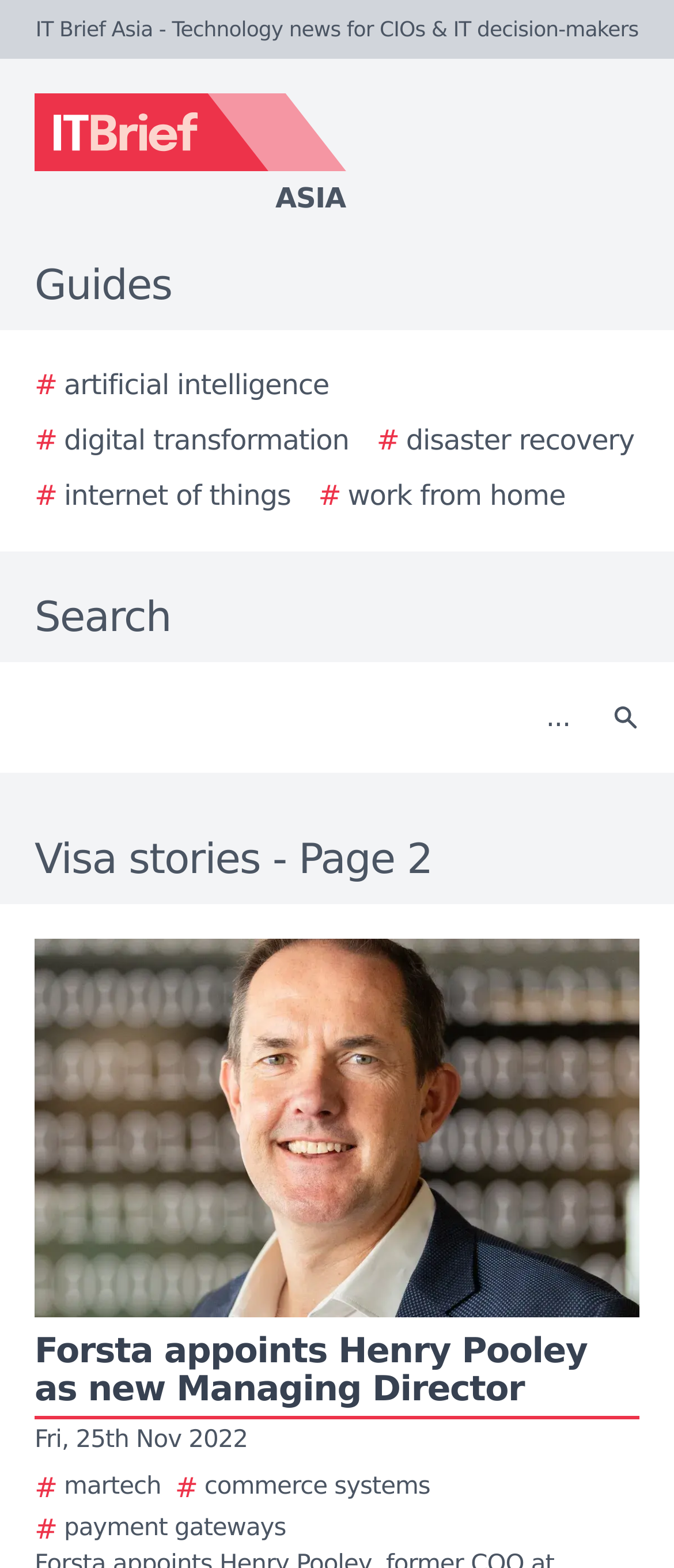Specify the bounding box coordinates of the area to click in order to follow the given instruction: "Click the IT Brief Asia logo."

[0.0, 0.06, 0.923, 0.14]